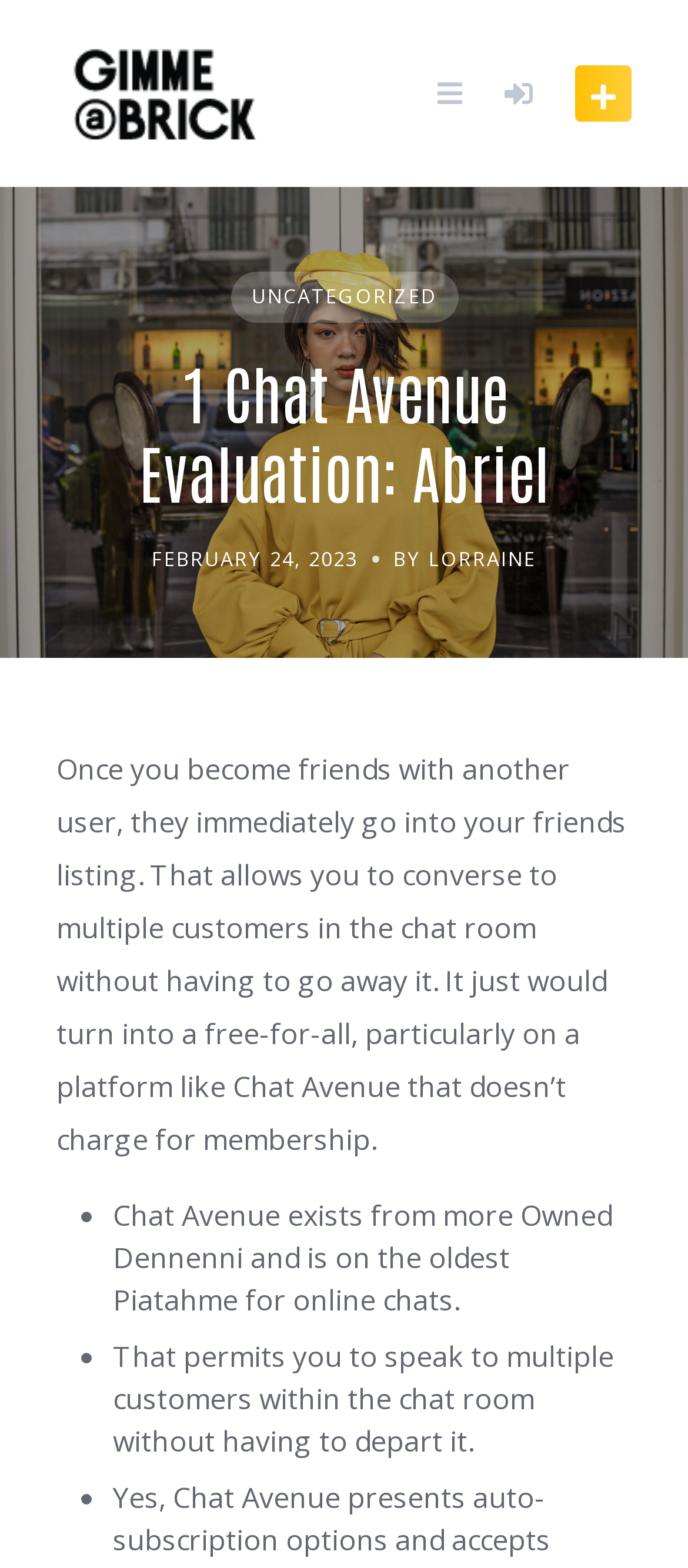Answer the question in a single word or phrase:
What is the name of the platform being evaluated?

Chat Avenue